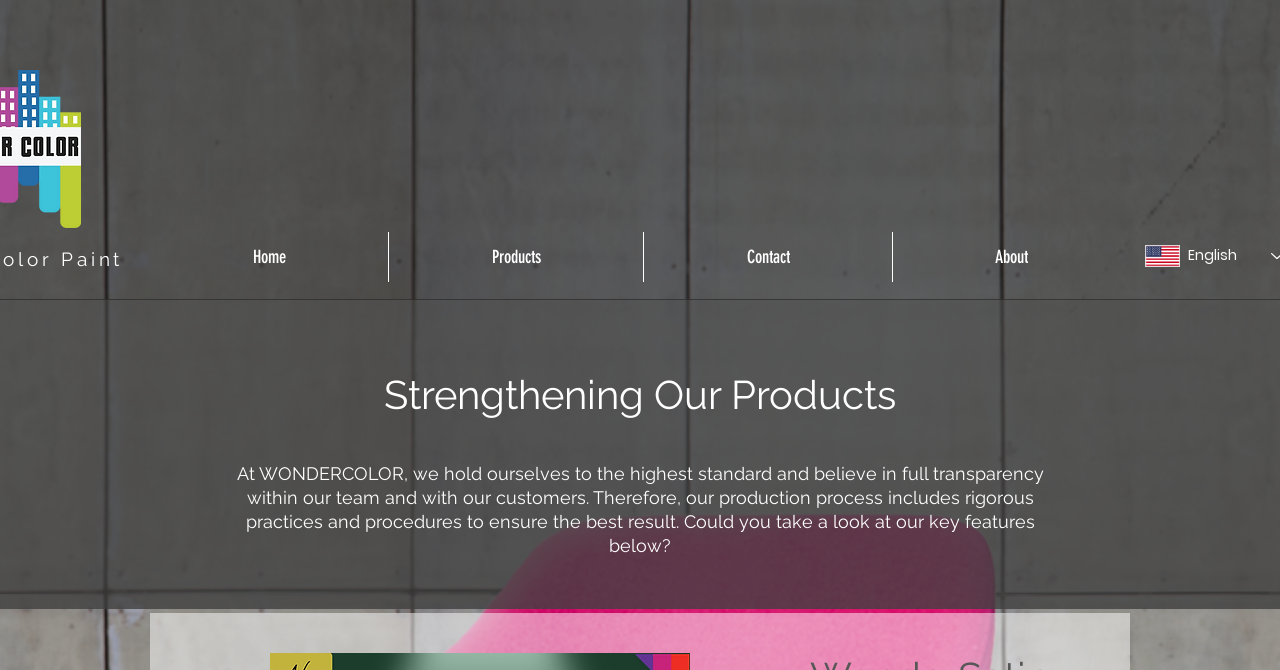How many sections are there under the 'Site' navigation? Observe the screenshot and provide a one-word or short phrase answer.

4